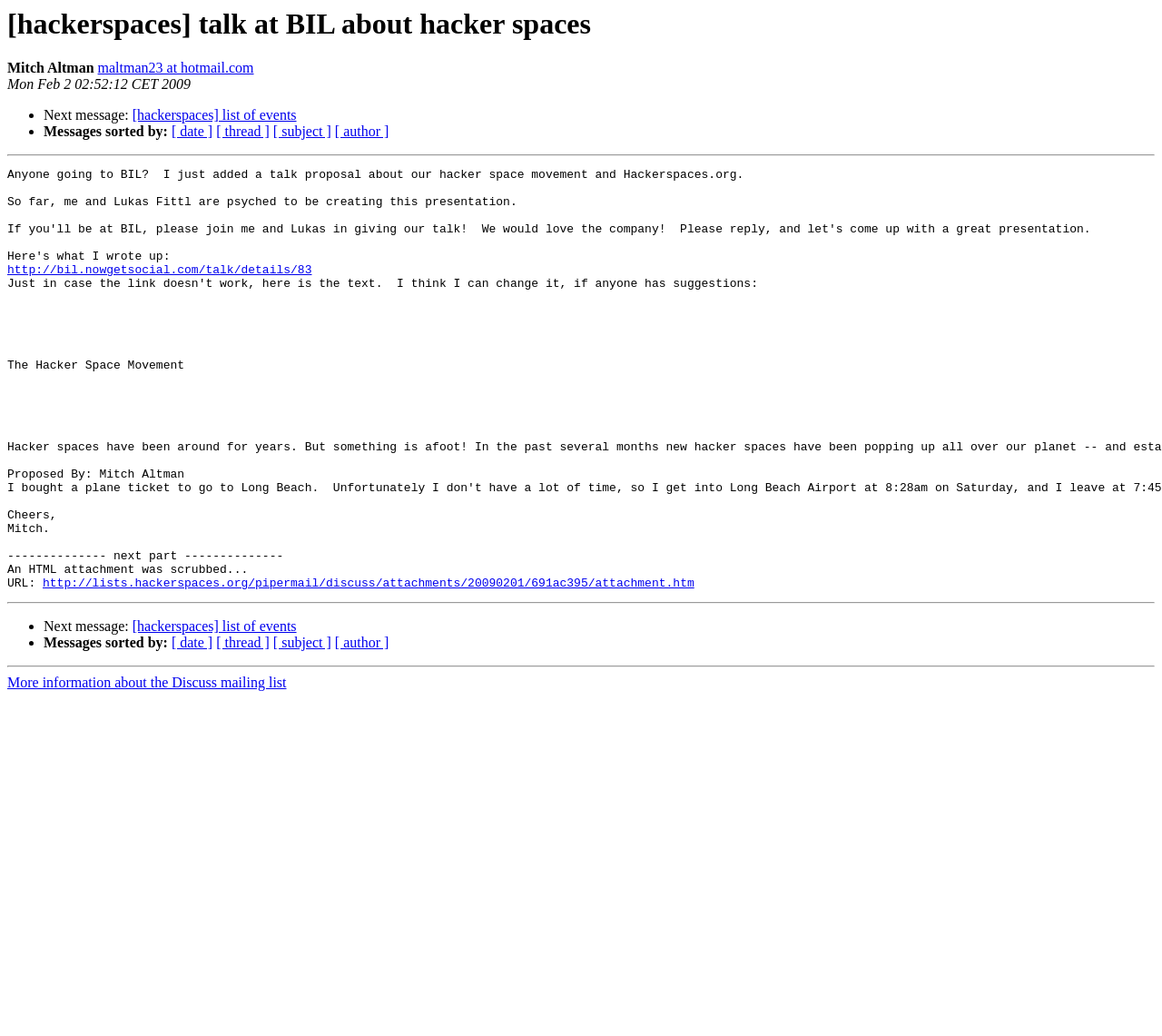Refer to the image and offer a detailed explanation in response to the question: What is the URL of the talk details?

The URL of the talk details is mentioned in the link below the separator, which is 'http://bil.nowgetsocial.com/talk/details/83'.